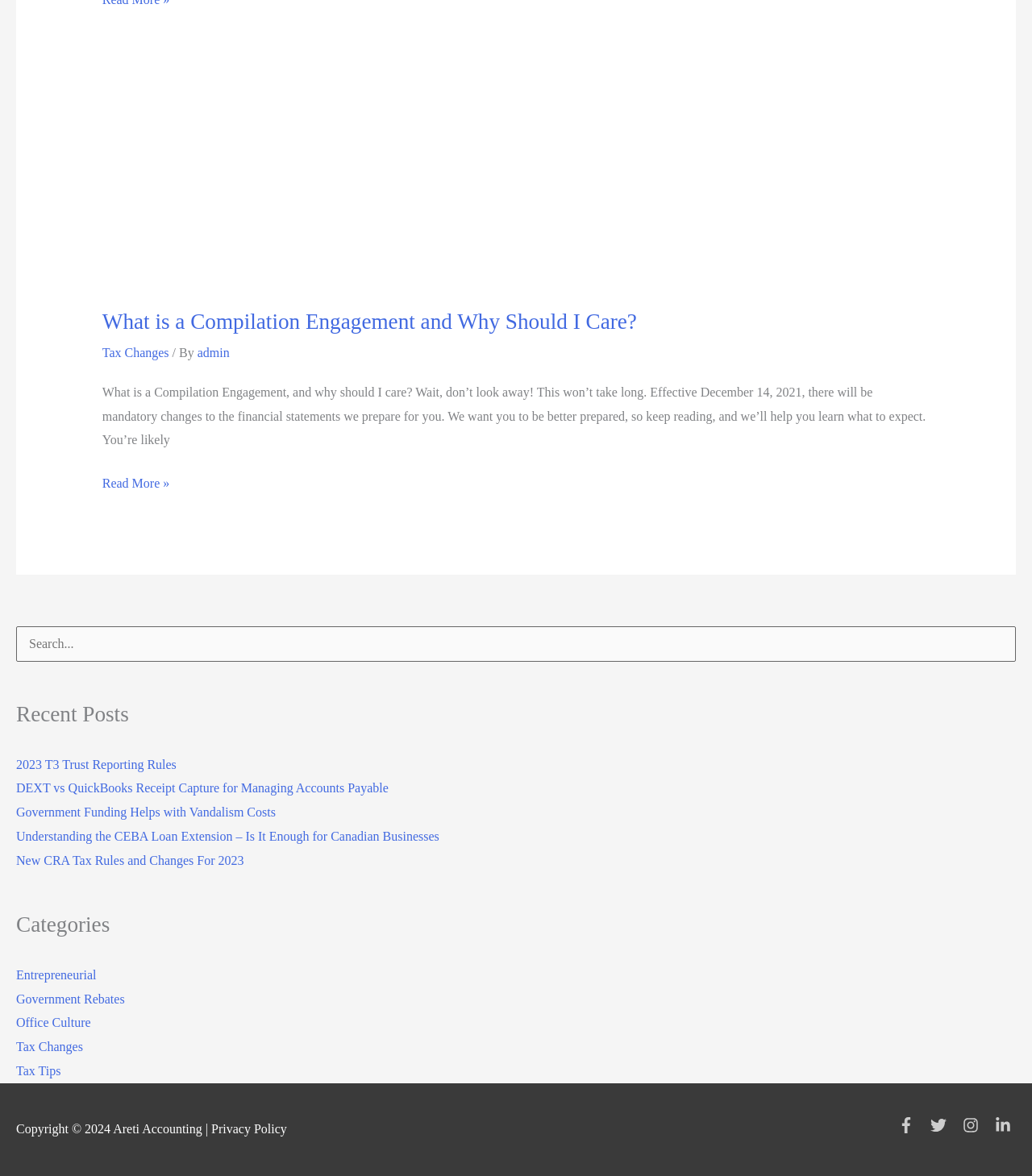Please predict the bounding box coordinates of the element's region where a click is necessary to complete the following instruction: "Learn about tax changes". The coordinates should be represented by four float numbers between 0 and 1, i.e., [left, top, right, bottom].

[0.099, 0.294, 0.164, 0.306]